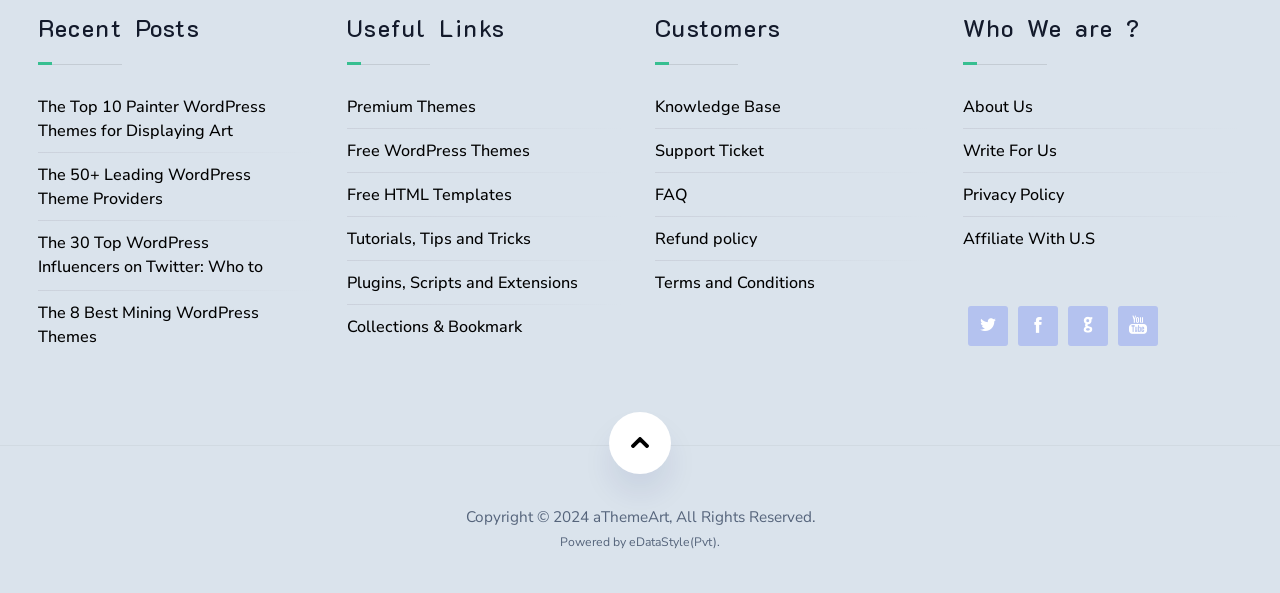Determine the bounding box coordinates of the clickable element necessary to fulfill the instruction: "Get support ticket". Provide the coordinates as four float numbers within the 0 to 1 range, i.e., [left, top, right, bottom].

[0.512, 0.234, 0.729, 0.274]